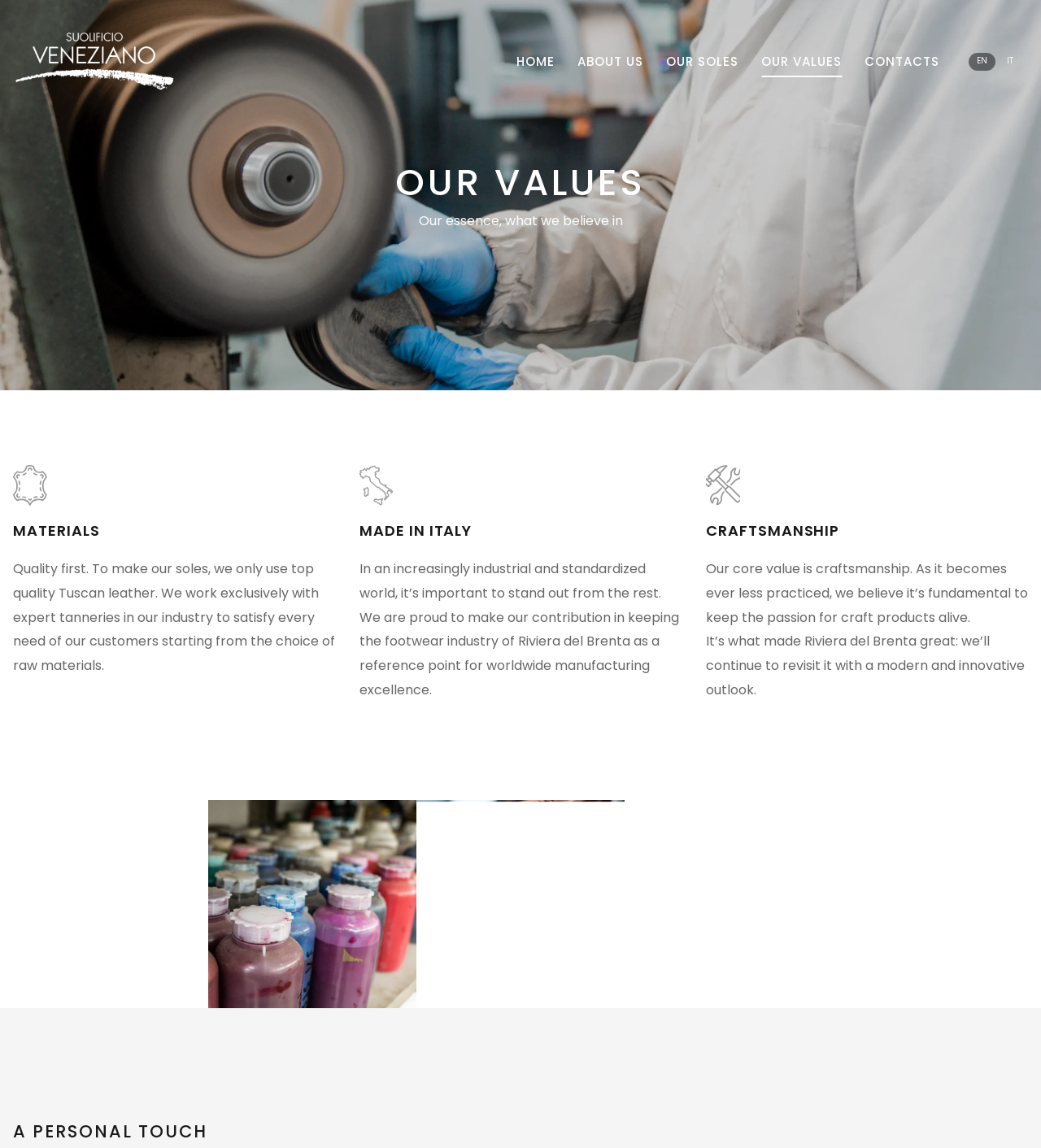What is the core value of the company?
Provide a detailed and well-explained answer to the question.

The core value of the company is obtained from the heading 'CRAFTSMANSHIP' and the accompanying StaticText 'Our core value is craftsmanship. As it becomes ever less practiced, we believe it’s fundamental to keep the passion for craft products alive.'.